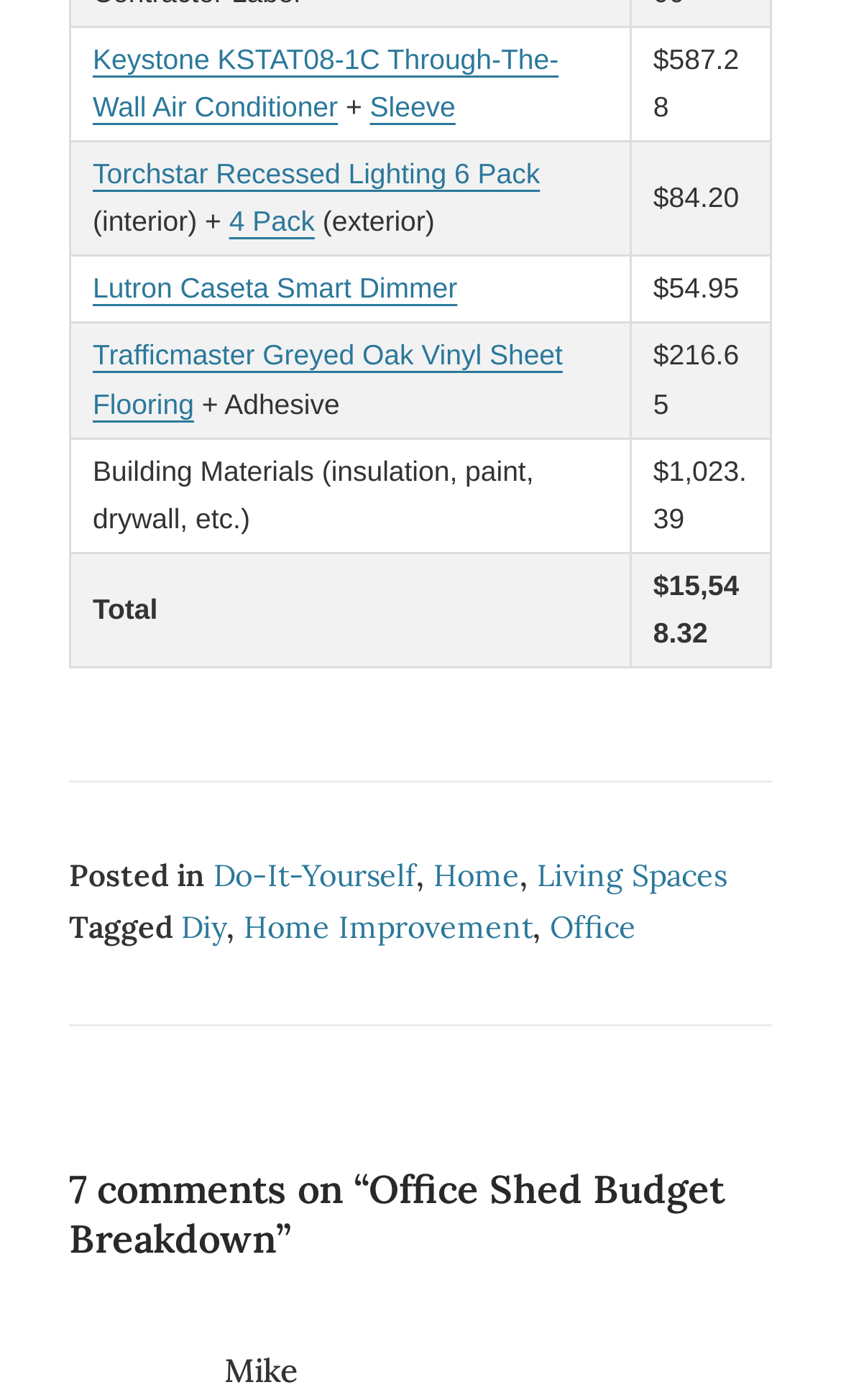Please locate the bounding box coordinates of the region I need to click to follow this instruction: "Click on the link 'Keystone KSTAT08-1C Through-The-Wall Air Conditioner'".

[0.11, 0.031, 0.664, 0.088]